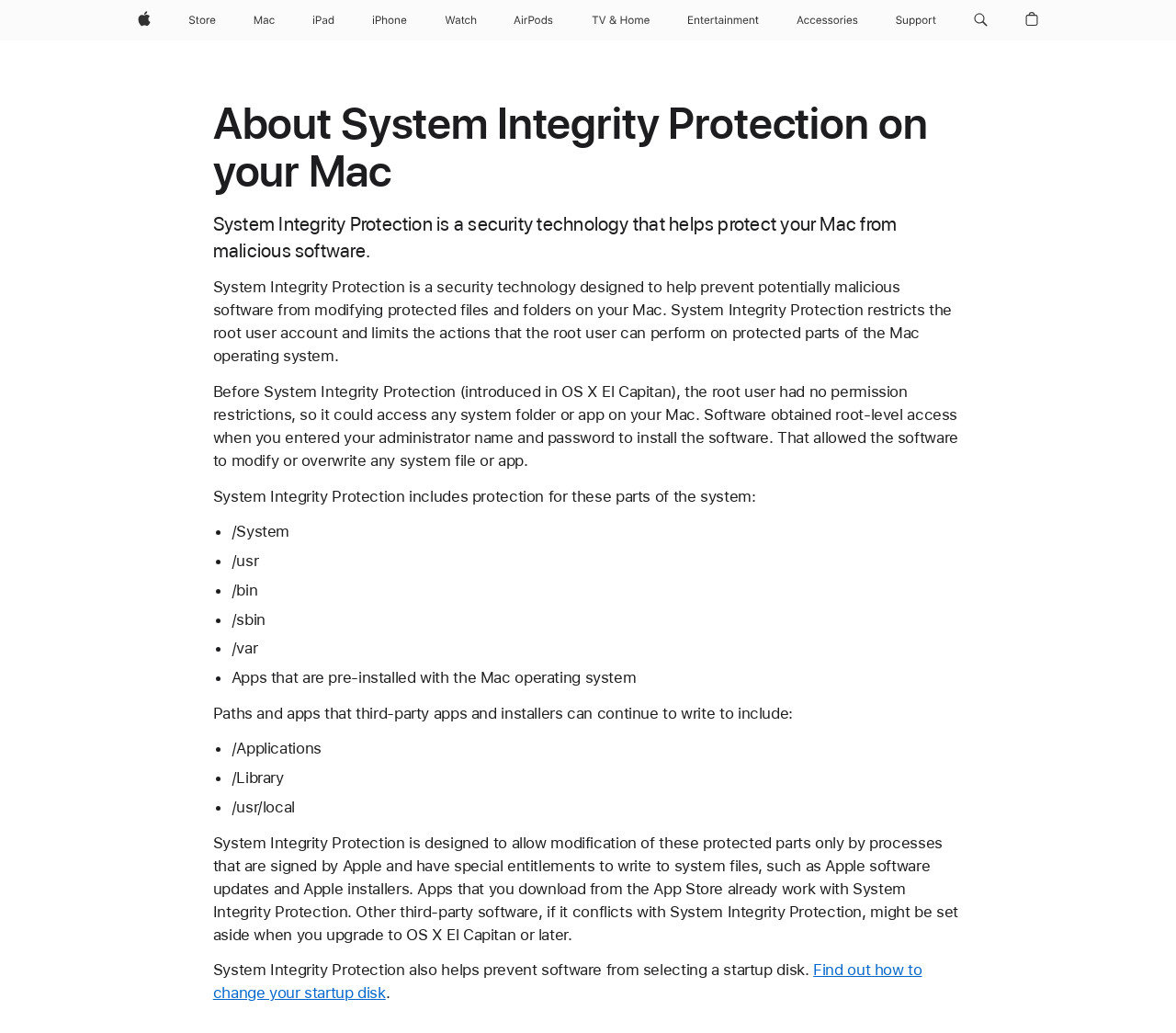Identify the bounding box for the element characterized by the following description: "TV & Home".

[0.496, 0.0, 0.56, 0.039]